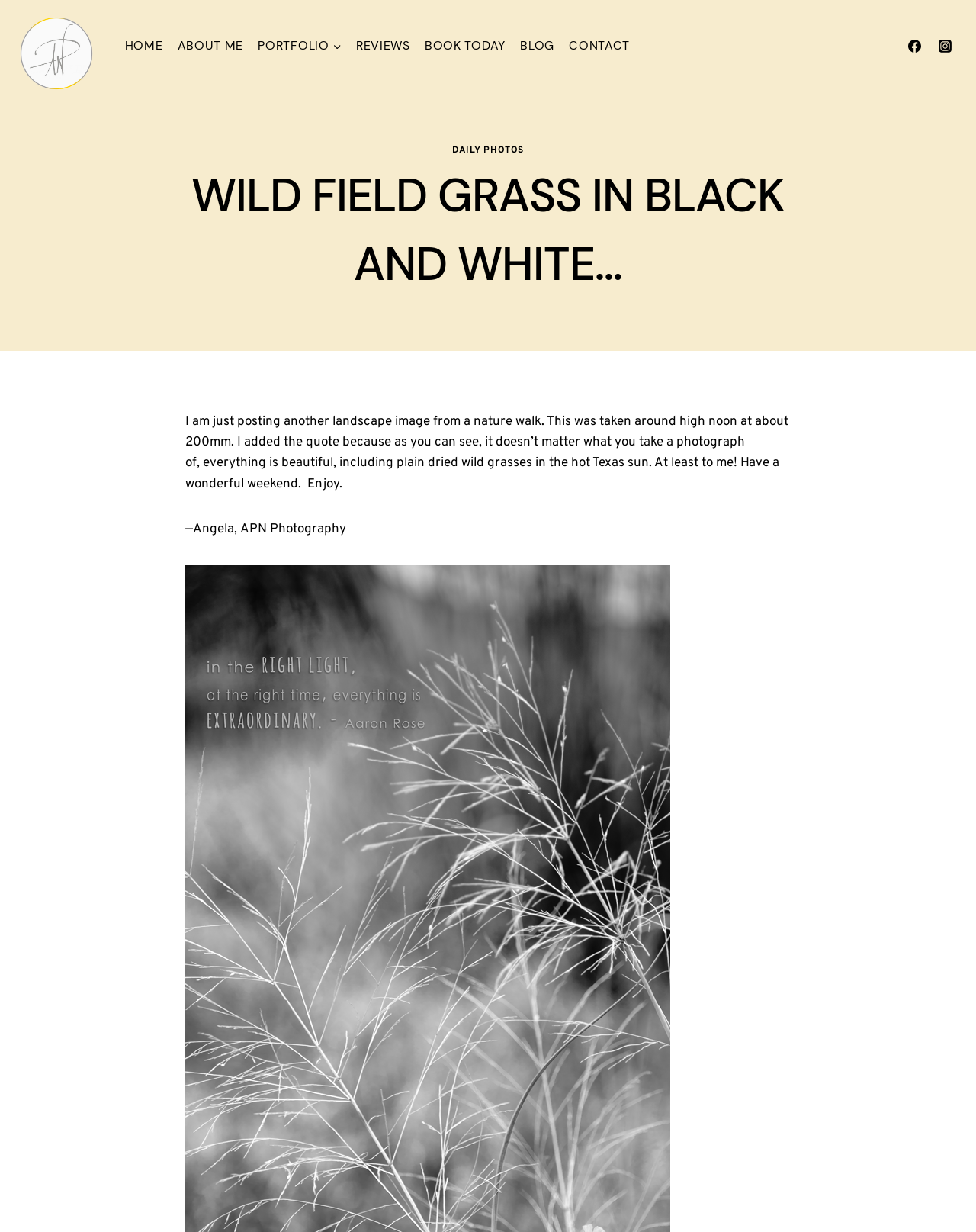What is the focal length of the camera?
Based on the image content, provide your answer in one word or a short phrase.

200mm